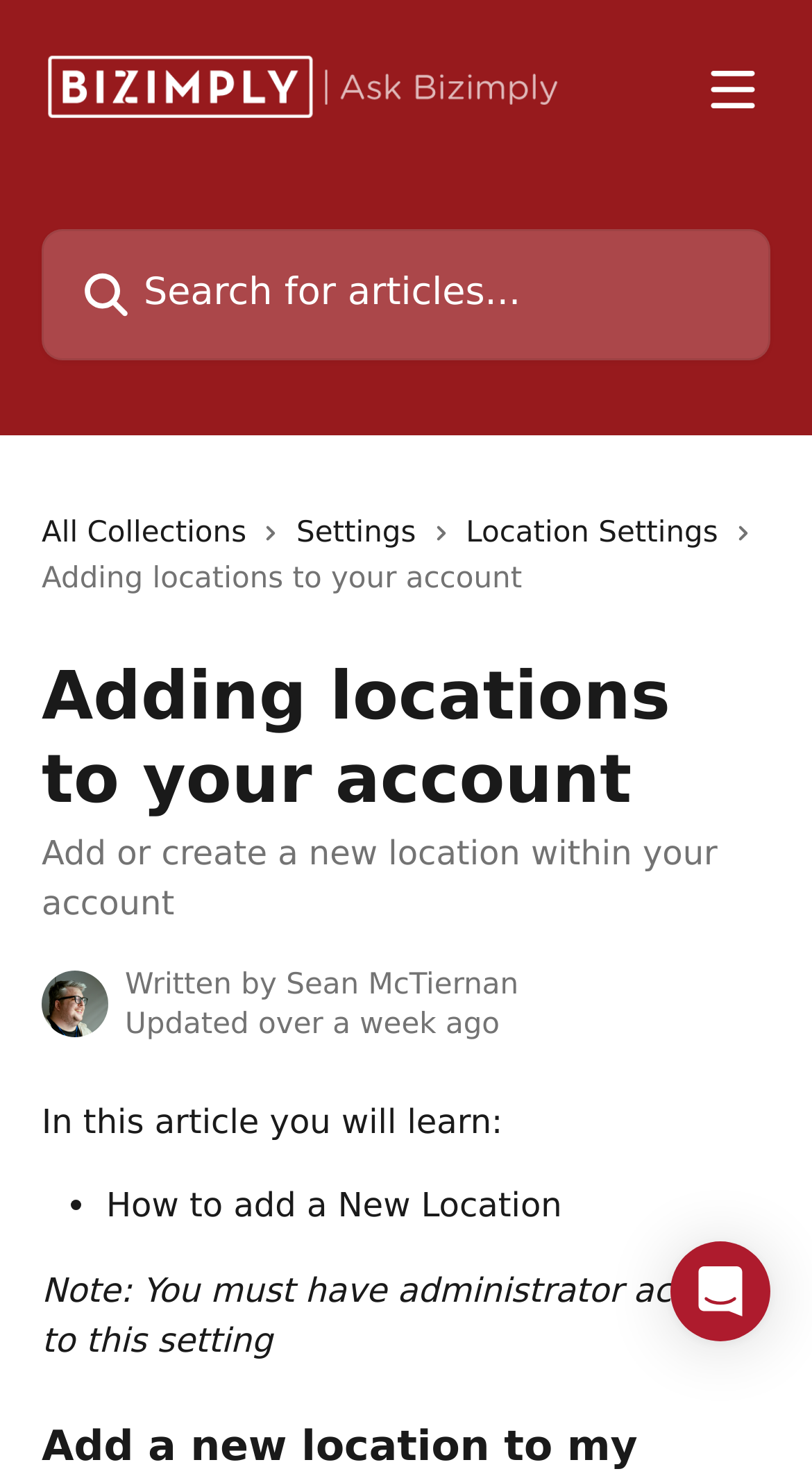What is the name of the help center?
Answer the question based on the image using a single word or a brief phrase.

Bizimply Help Centre